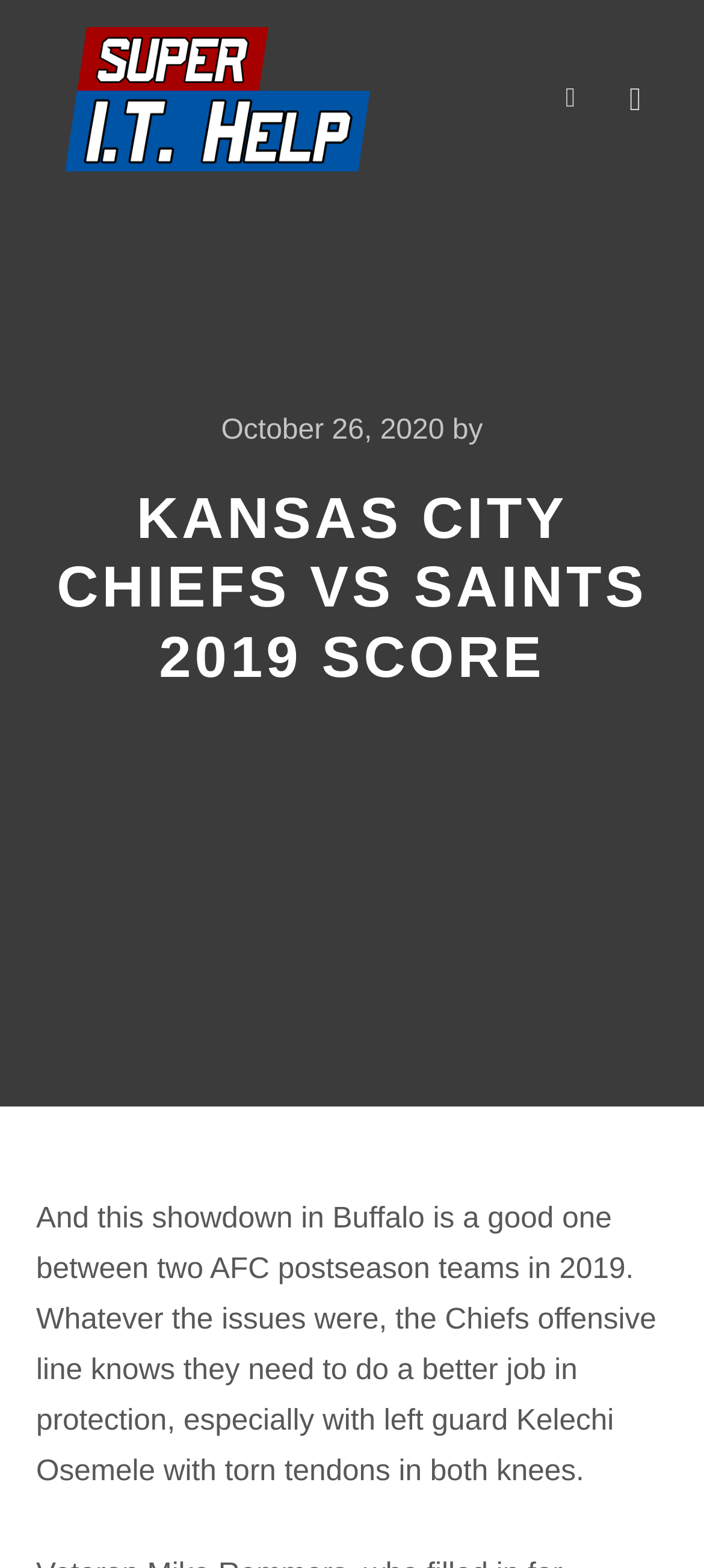What is the purpose of the button with the menu icon?
Provide an in-depth and detailed explanation in response to the question.

I found the button with the menu icon by looking at the button element located at coordinates [0.856, 0.048, 0.949, 0.078]. The icon is represented by the Unicode character '', which is commonly used to represent a main menu function.